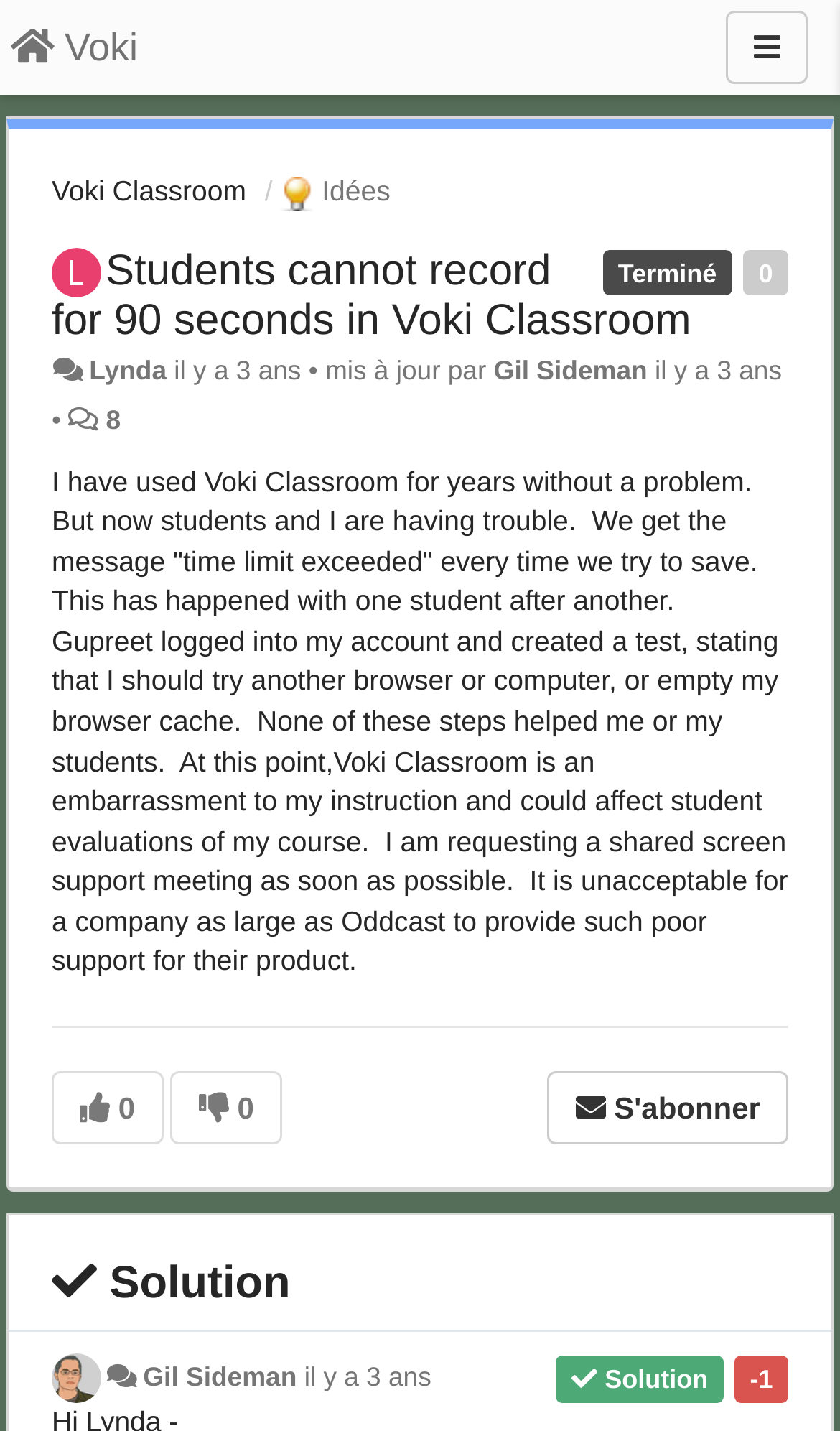Locate the bounding box for the described UI element: "Voki Classroom". Ensure the coordinates are four float numbers between 0 and 1, formatted as [left, top, right, bottom].

[0.062, 0.122, 0.293, 0.145]